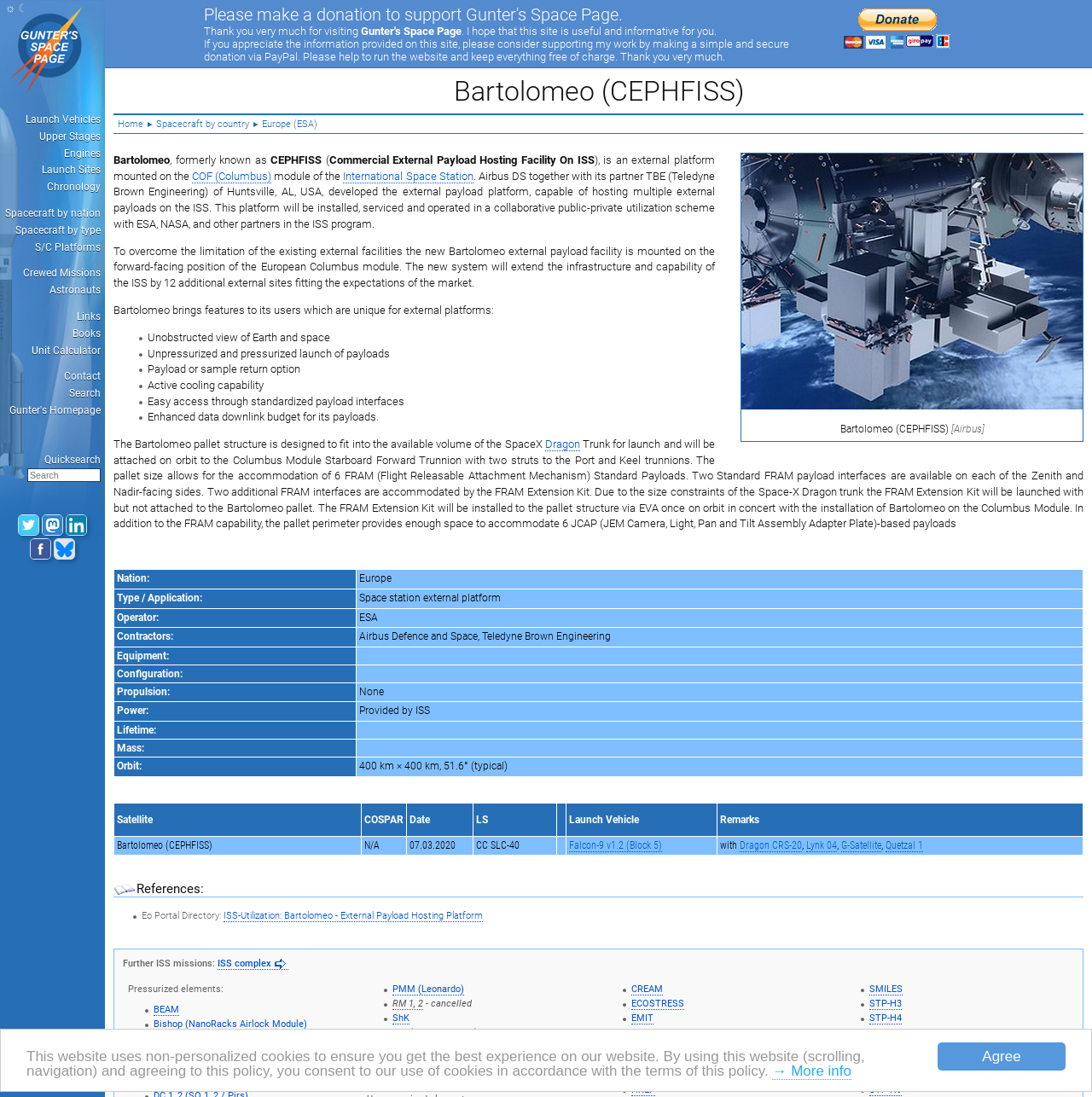What is the orbit of the Bartolomeo platform?
Analyze the screenshot and provide a detailed answer to the question.

According to the webpage, the orbit of the Bartolomeo platform is 400 km × 400 km, 51.6°, which is a typical orbit.